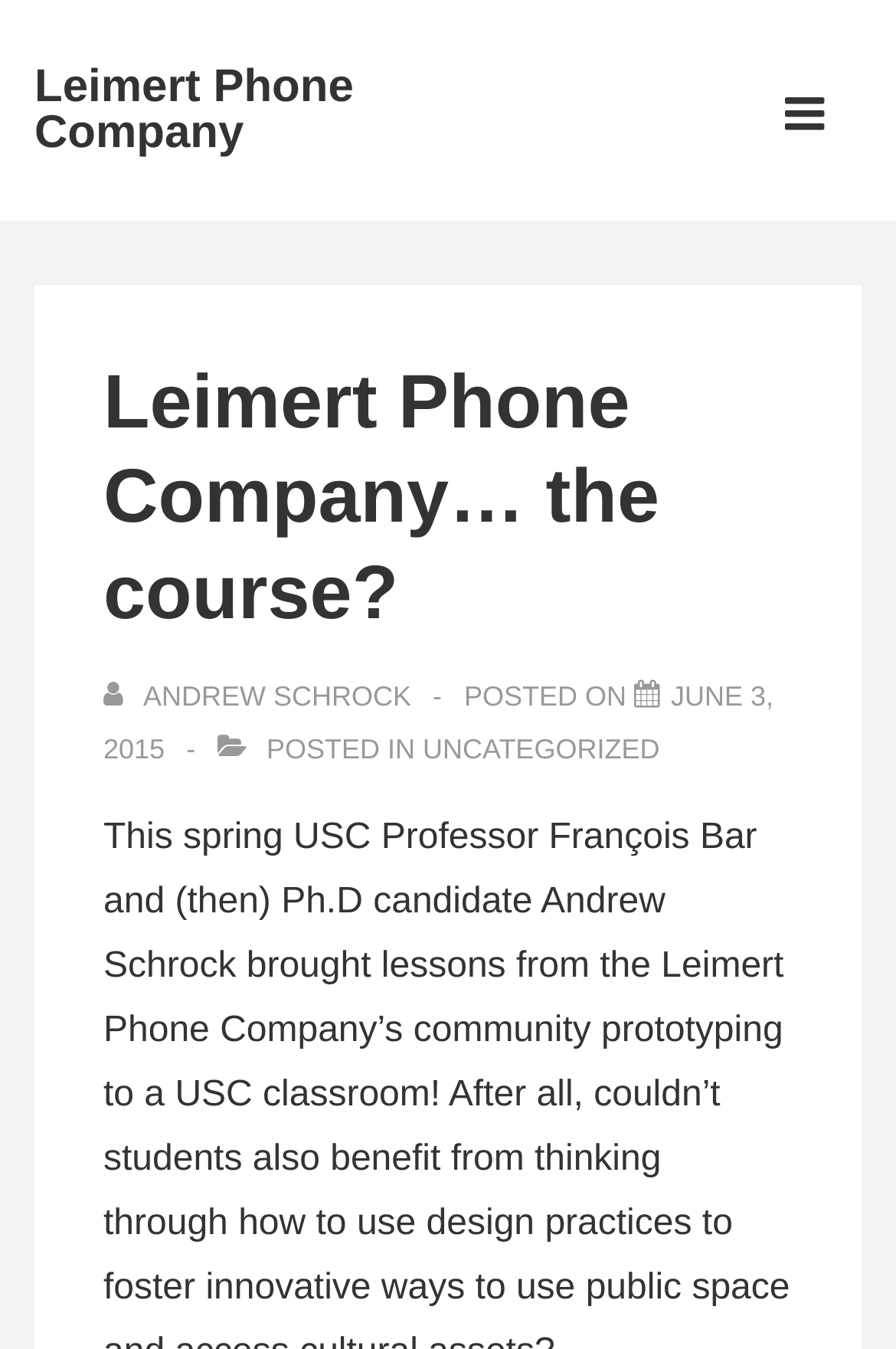Identify and extract the heading text of the webpage.

Leimert Phone Company… the course?